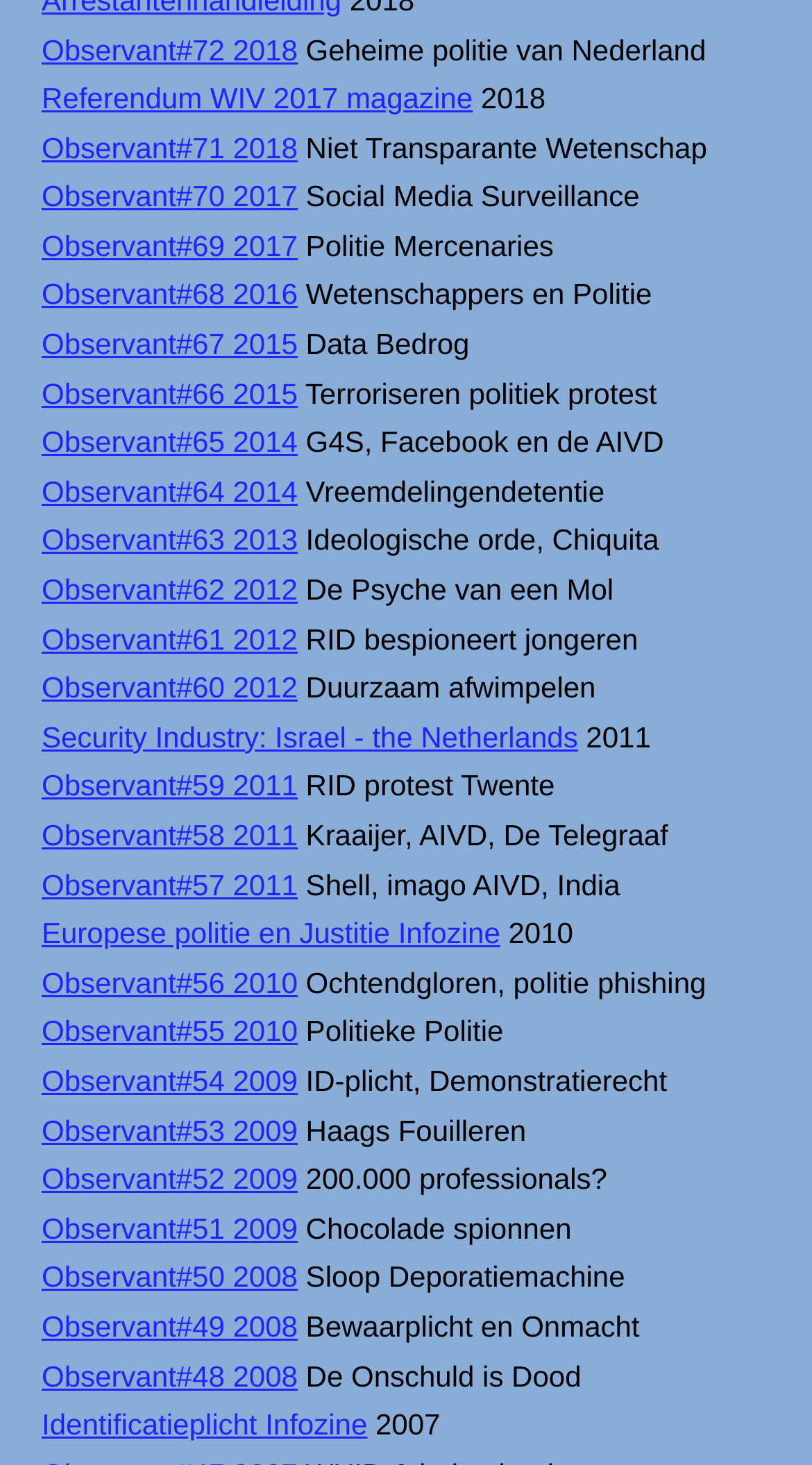How many links are on this webpage?
Refer to the screenshot and respond with a concise word or phrase.

Over 50